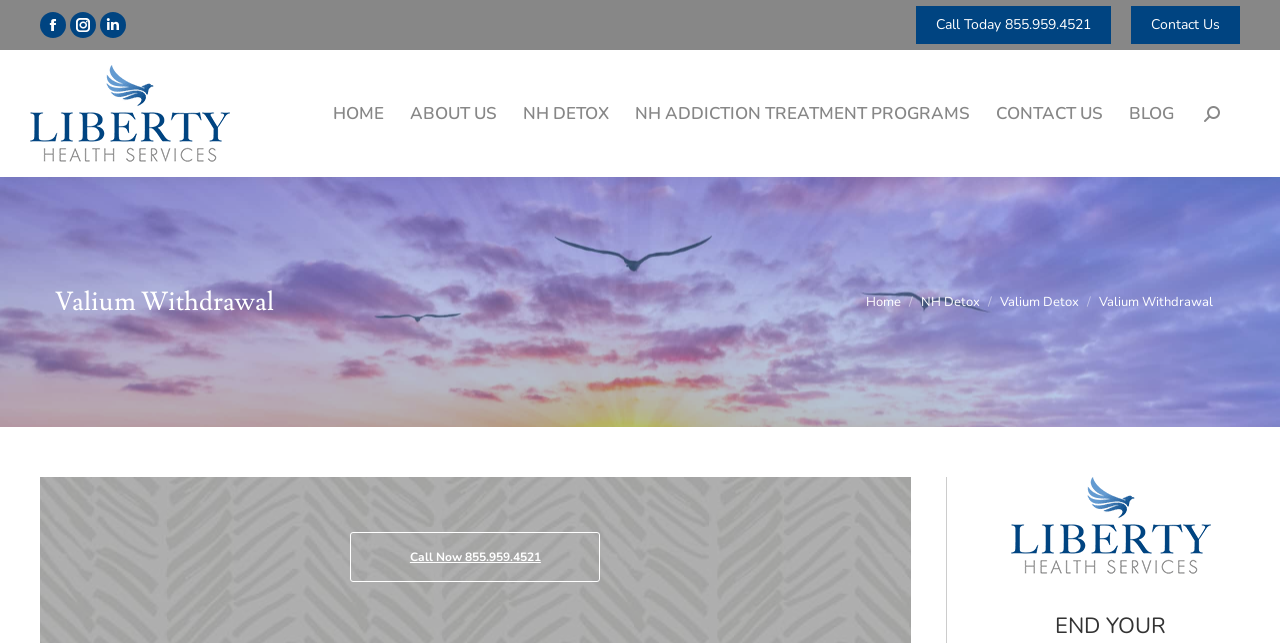Refer to the screenshot and give an in-depth answer to this question: What is the topic of the webpage's blog?

The topic of the webpage's blog can be inferred from the context of the webpage, which is related to drug detox and rehab services, and the presence of a 'BLOG' link on the webpage.